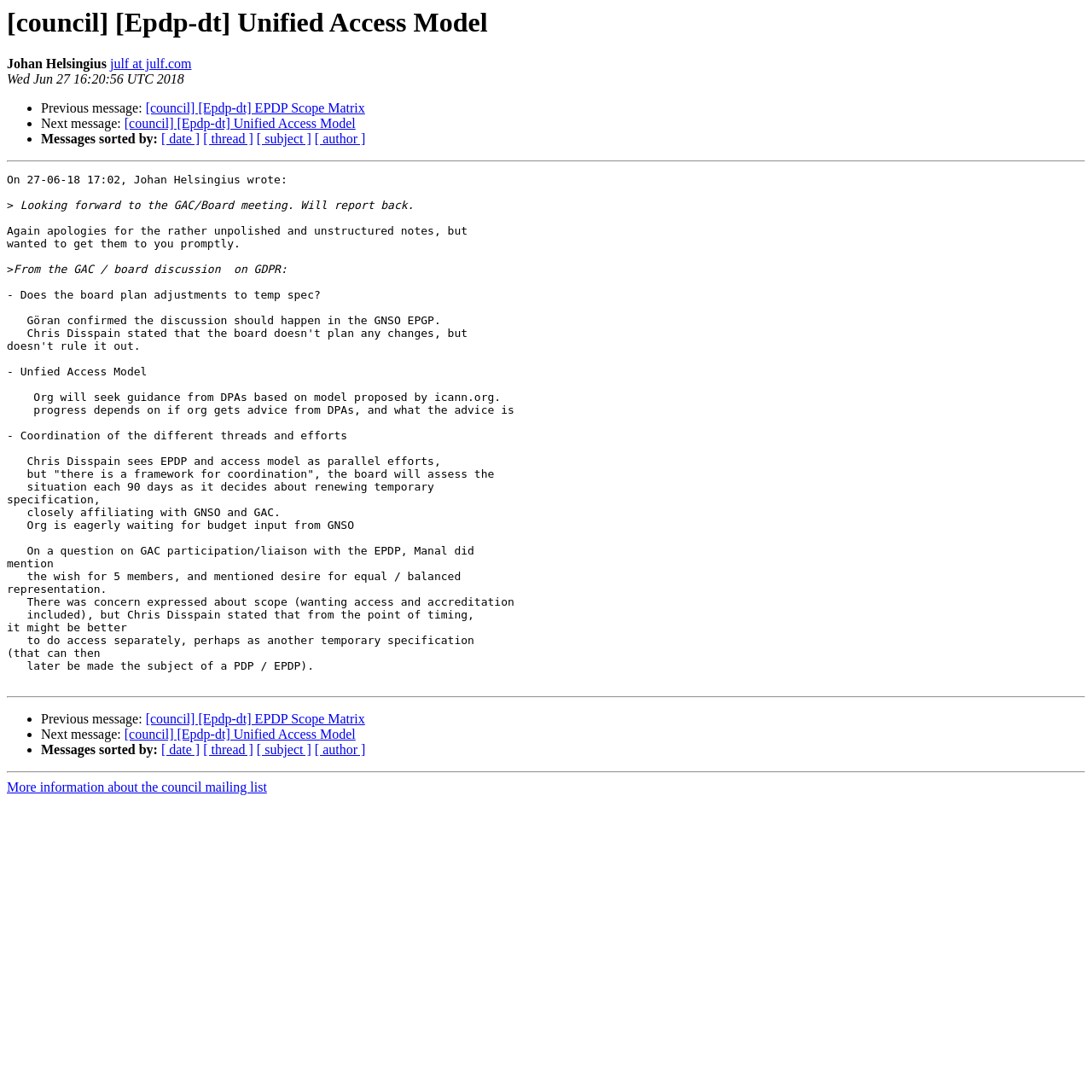What is the content of the message?
Carefully analyze the image and provide a thorough answer to the question.

The content of the message is the meeting notes from the GAC/Board meeting, which includes discussions about GDPR, Unified Access Model, and coordination of different threads and efforts.